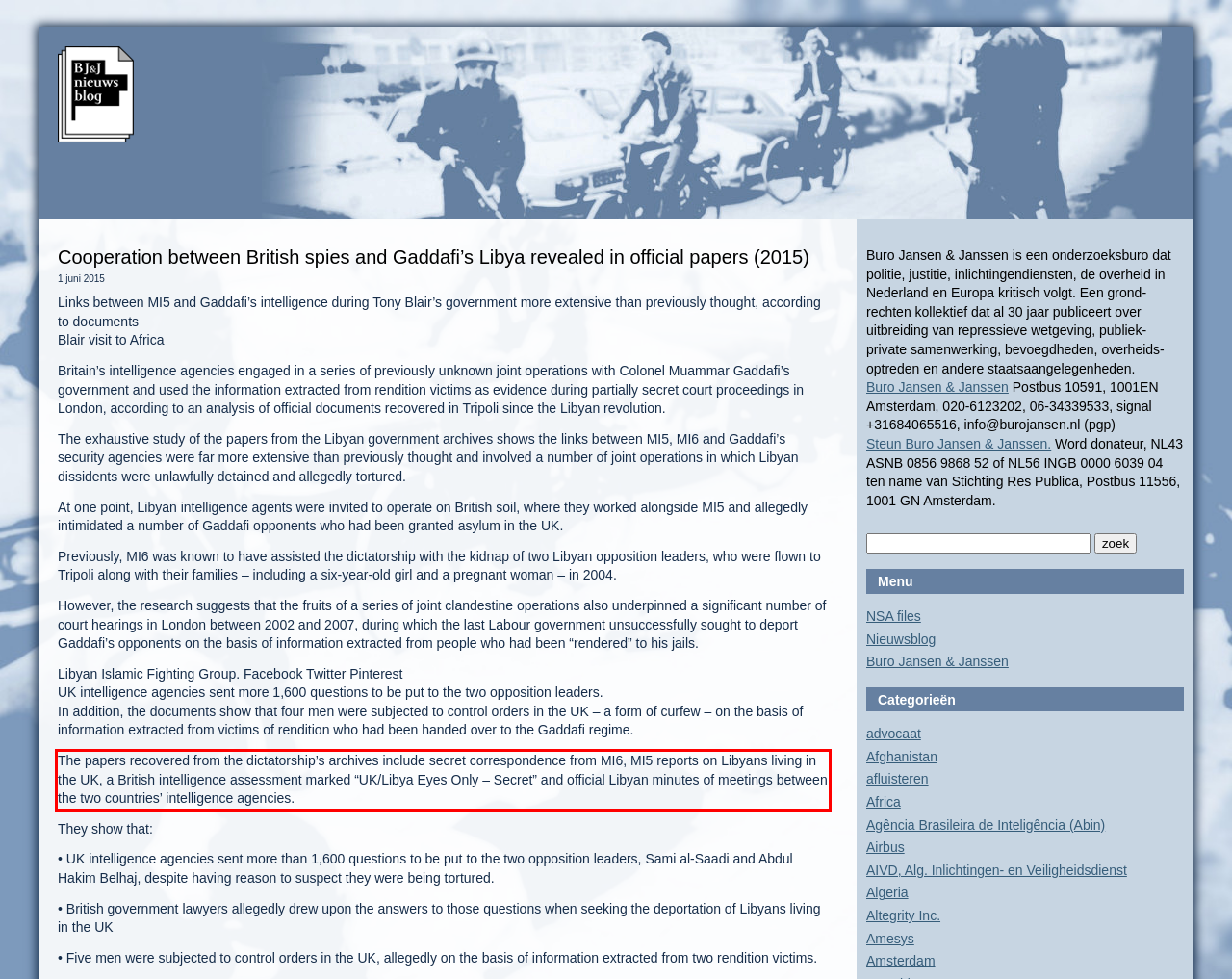Please identify and extract the text from the UI element that is surrounded by a red bounding box in the provided webpage screenshot.

The papers recovered from the dictatorship’s archives include secret correspondence from MI6, MI5 reports on Libyans living in the UK, a British intelligence assessment marked “UK/Libya Eyes Only – Secret” and official Libyan minutes of meetings between the two countries’ intelligence agencies.